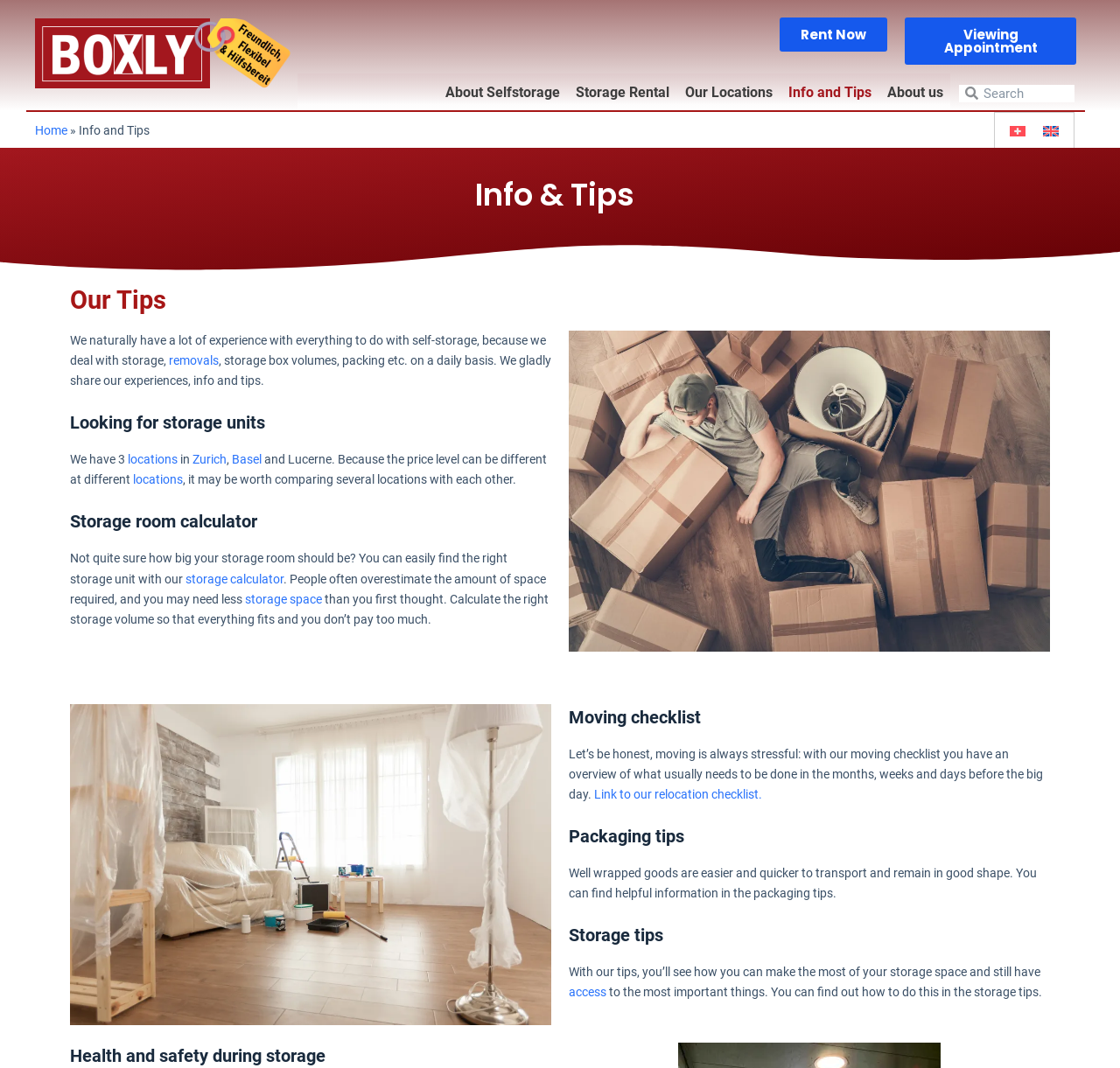What is the main topic of this webpage?
Your answer should be a single word or phrase derived from the screenshot.

Self-Storage